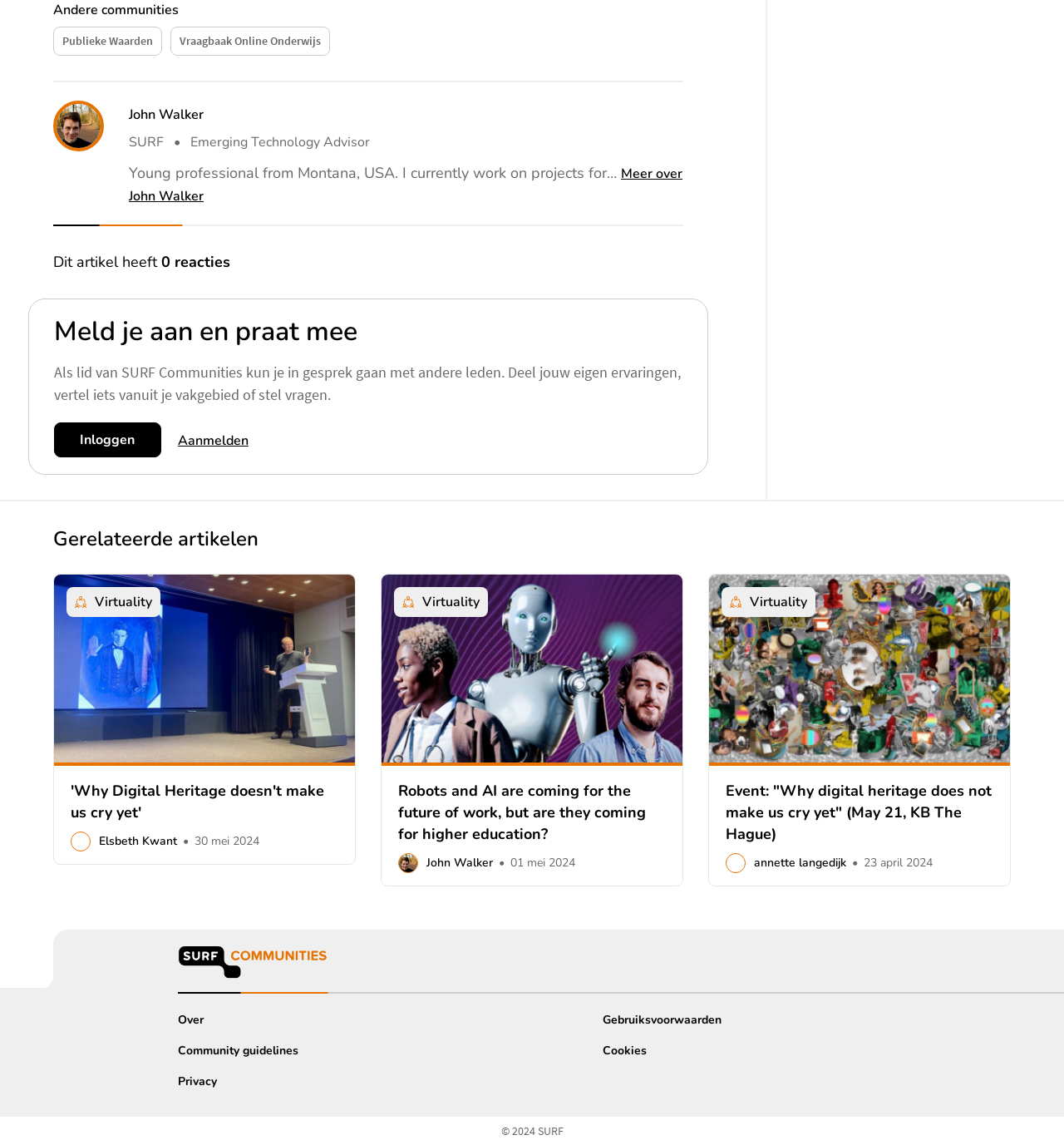What is the organization behind this website?
Analyze the image and deliver a detailed answer to the question.

There are multiple instances of the text 'SURF' on the webpage, including in the article texts and in the footer section, which suggests that SURF is the organization behind this website.